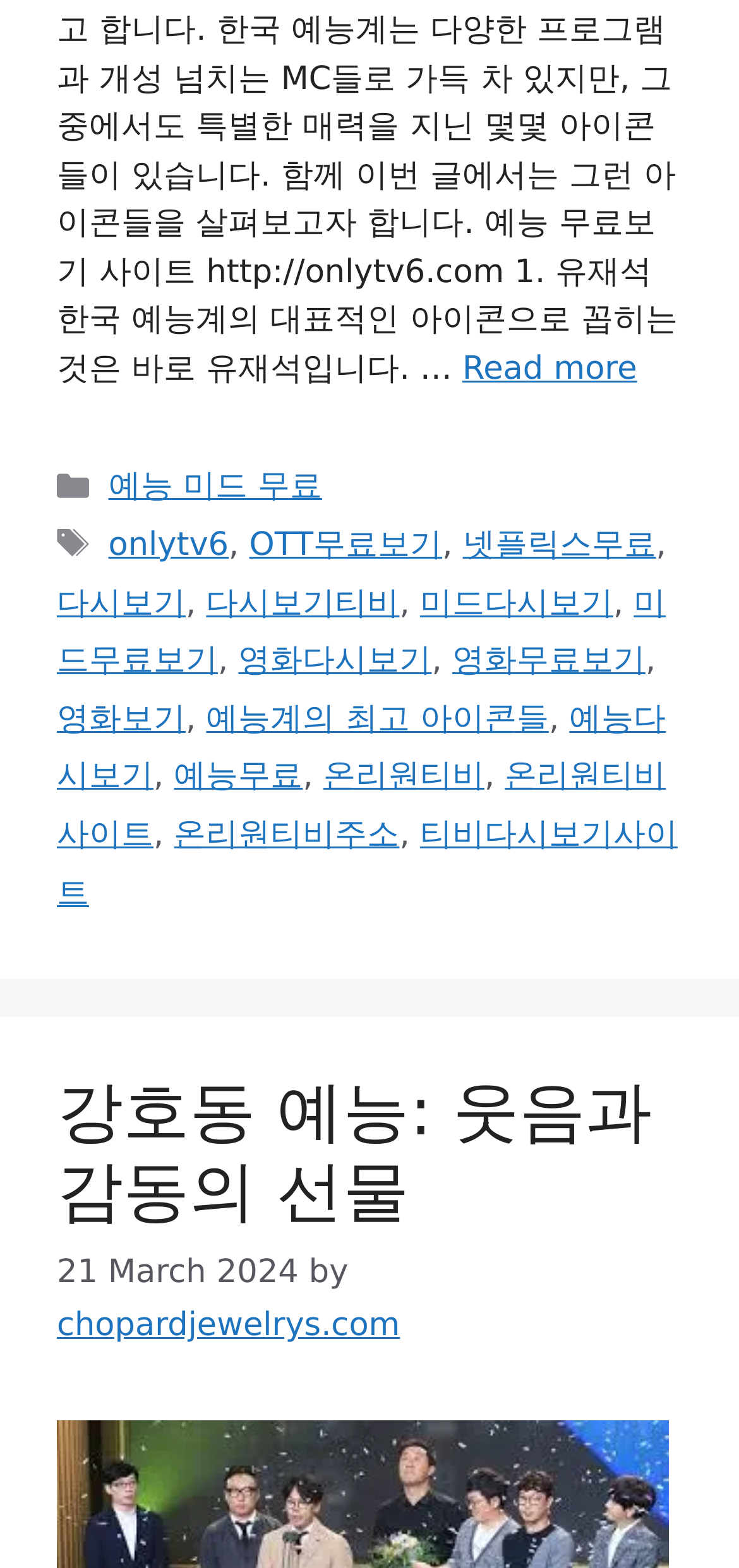Find the bounding box coordinates of the element you need to click on to perform this action: 'Check the post published on 21 March 2024'. The coordinates should be represented by four float values between 0 and 1, in the format [left, top, right, bottom].

[0.077, 0.799, 0.404, 0.823]